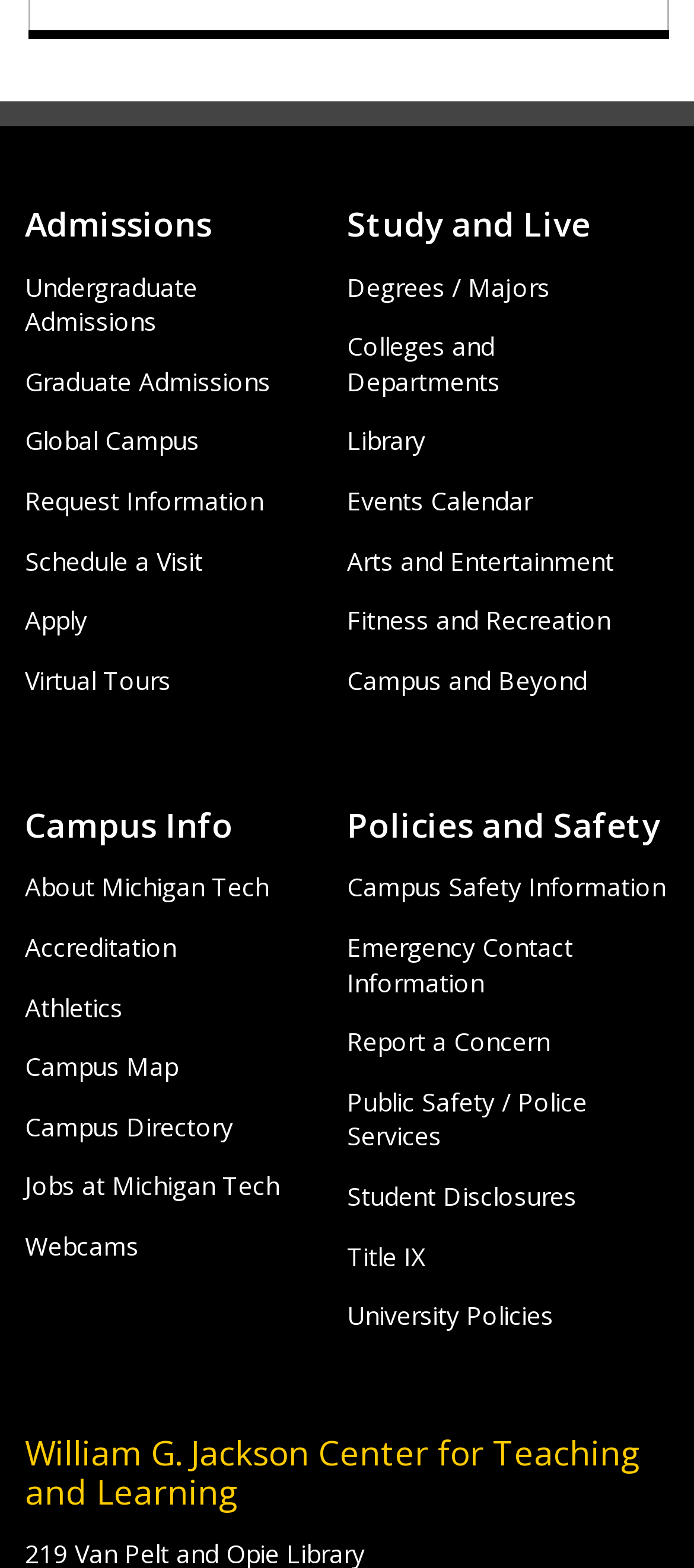Extract the bounding box coordinates of the UI element described: "Public Safety / Police Services". Provide the coordinates in the format [left, top, right, bottom] with values ranging from 0 to 1.

[0.5, 0.692, 0.846, 0.735]